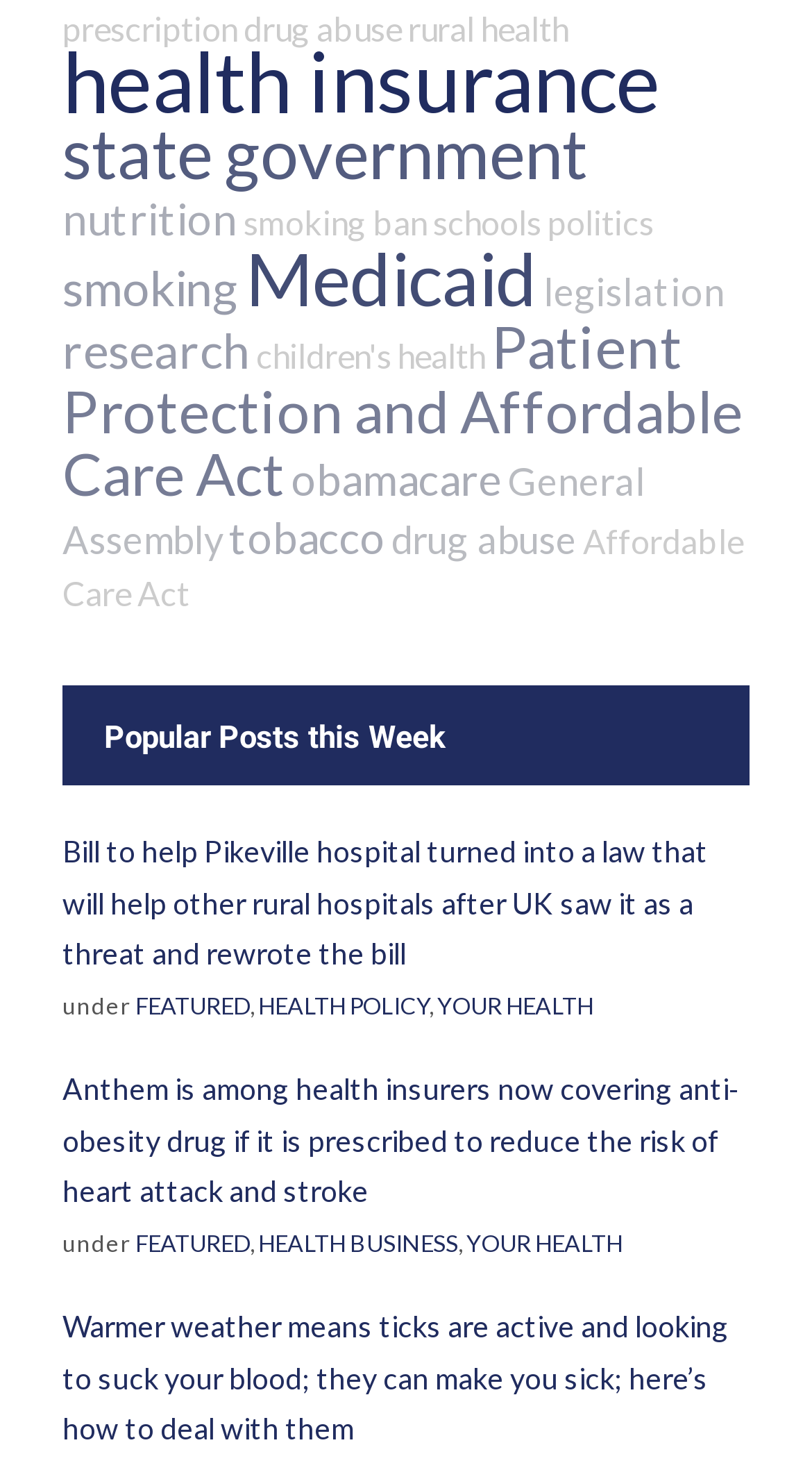Answer the question with a brief word or phrase:
What is the category of the post 'Bill to help Pikeville hospital turned into a law that will help other rural hospitals after UK saw it as a threat and rewrote the bill'?

FEATURED, HEALTH POLICY